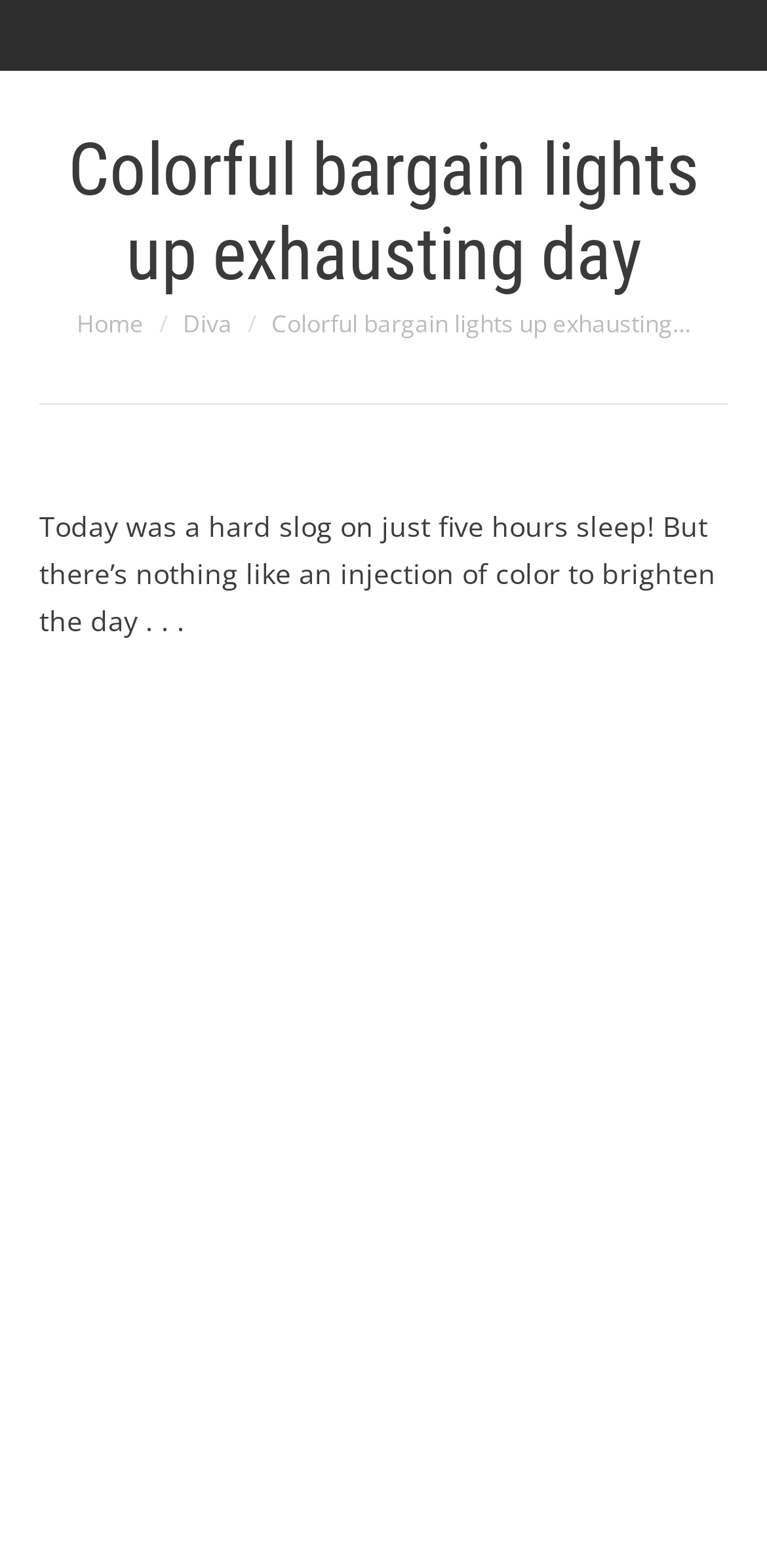Extract the bounding box for the UI element that matches this description: "Go to Top".

[0.872, 0.77, 0.974, 0.82]